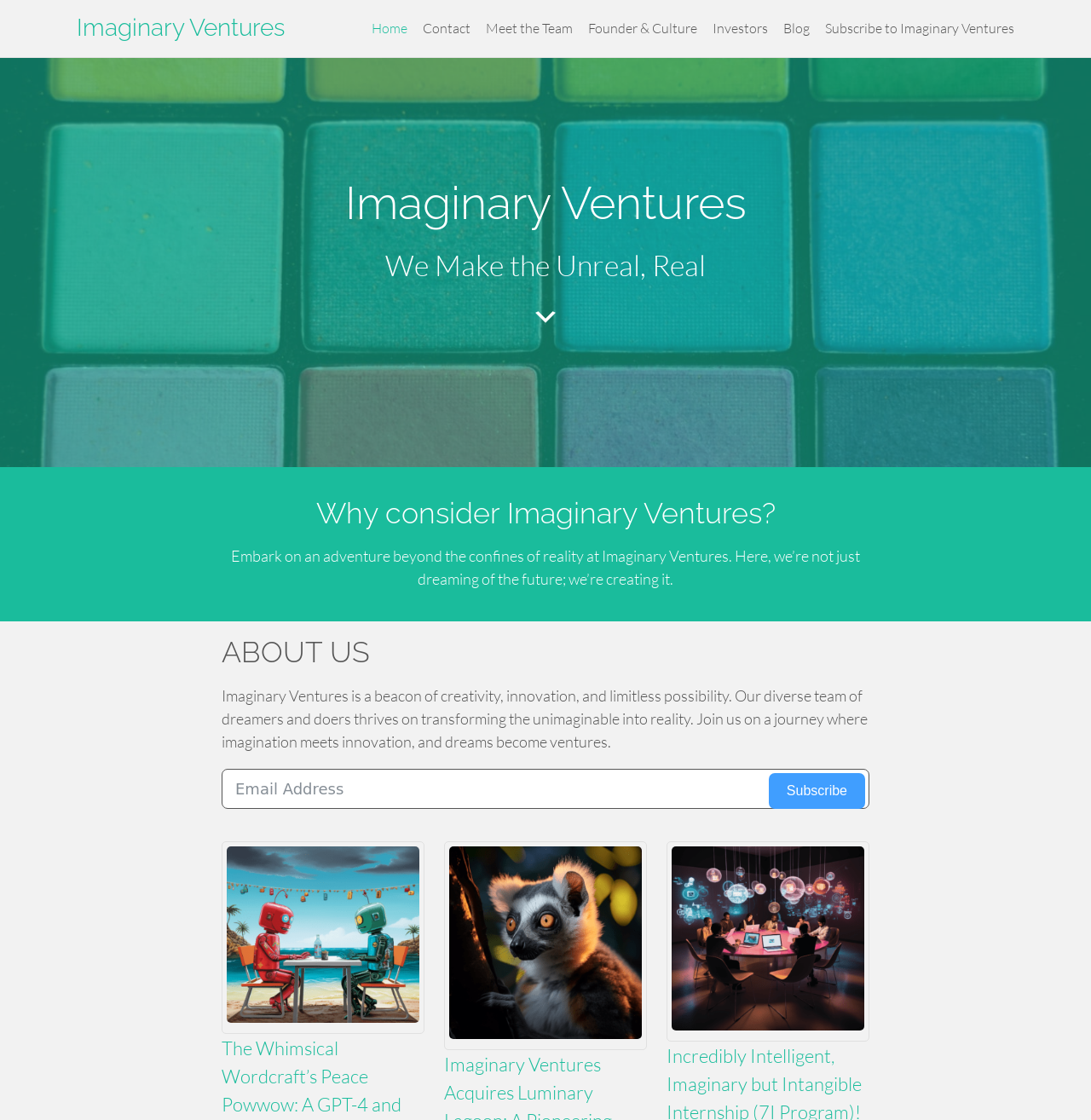Locate the bounding box coordinates of the UI element described by: "Scroll Down". The bounding box coordinates should consist of four float numbers between 0 and 1, i.e., [left, top, right, bottom].

[0.203, 0.27, 0.797, 0.296]